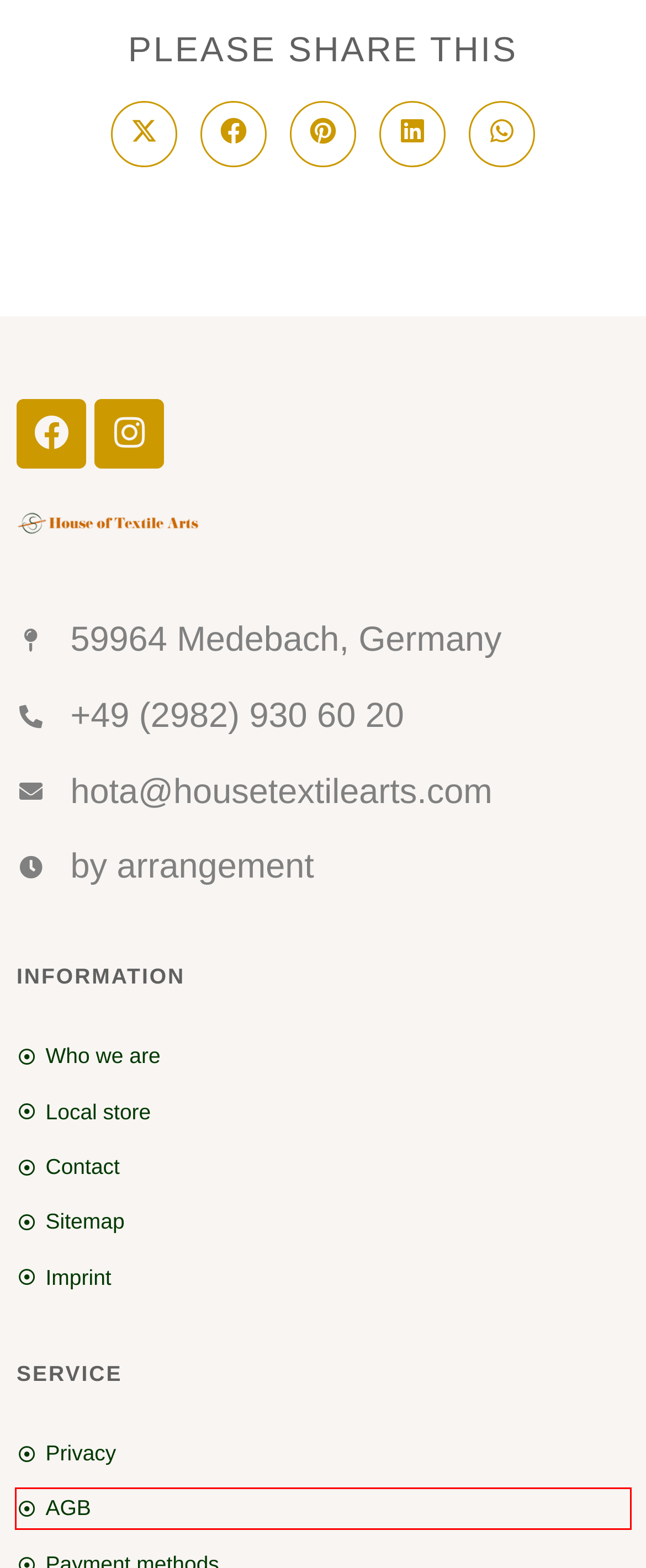You are given a webpage screenshot where a red bounding box highlights an element. Determine the most fitting webpage description for the new page that loads after clicking the element within the red bounding box. Here are the candidates:
A. Painters Threads
B. Cart - Painters Threads Shop
C. Contact - Painters Threads Shop
D. Mein Konto - Painters Threads Shop
E. House of Textile Arts - Tentakulum Painters Threads Basics
F. Store - Painters Threads Shop
G. Imprint - Painters Threads Shop
H. Conditions - Painters Threads Shop

H